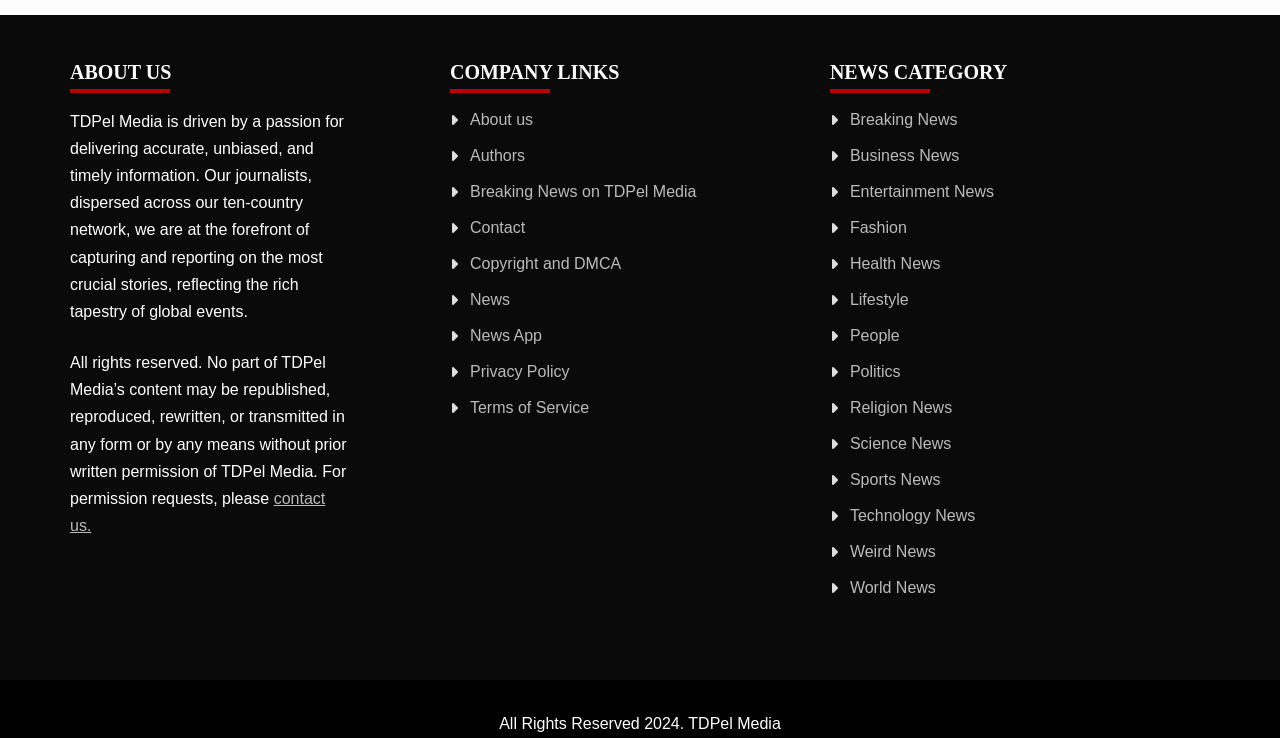Please find the bounding box coordinates of the element's region to be clicked to carry out this instruction: "Visit the News category".

[0.648, 0.074, 0.867, 0.125]